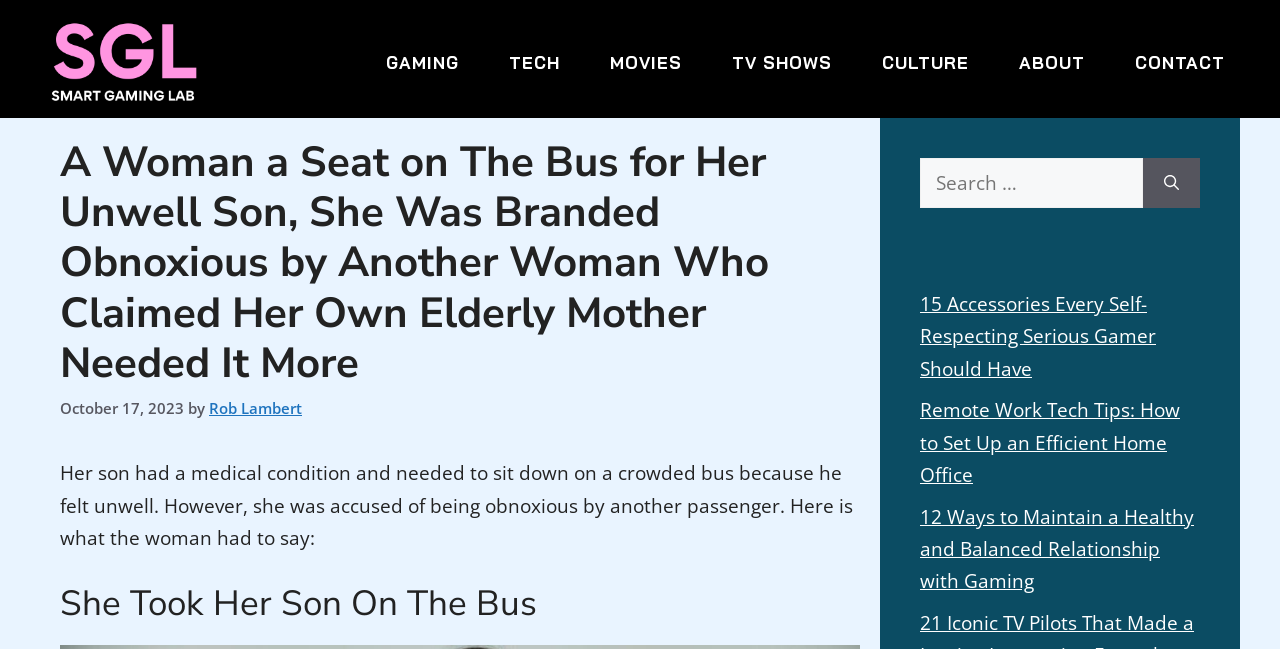Identify the bounding box coordinates for the UI element described as follows: "alt="Smart Gaming Lab"". Ensure the coordinates are four float numbers between 0 and 1, formatted as [left, top, right, bottom].

[0.023, 0.074, 0.172, 0.114]